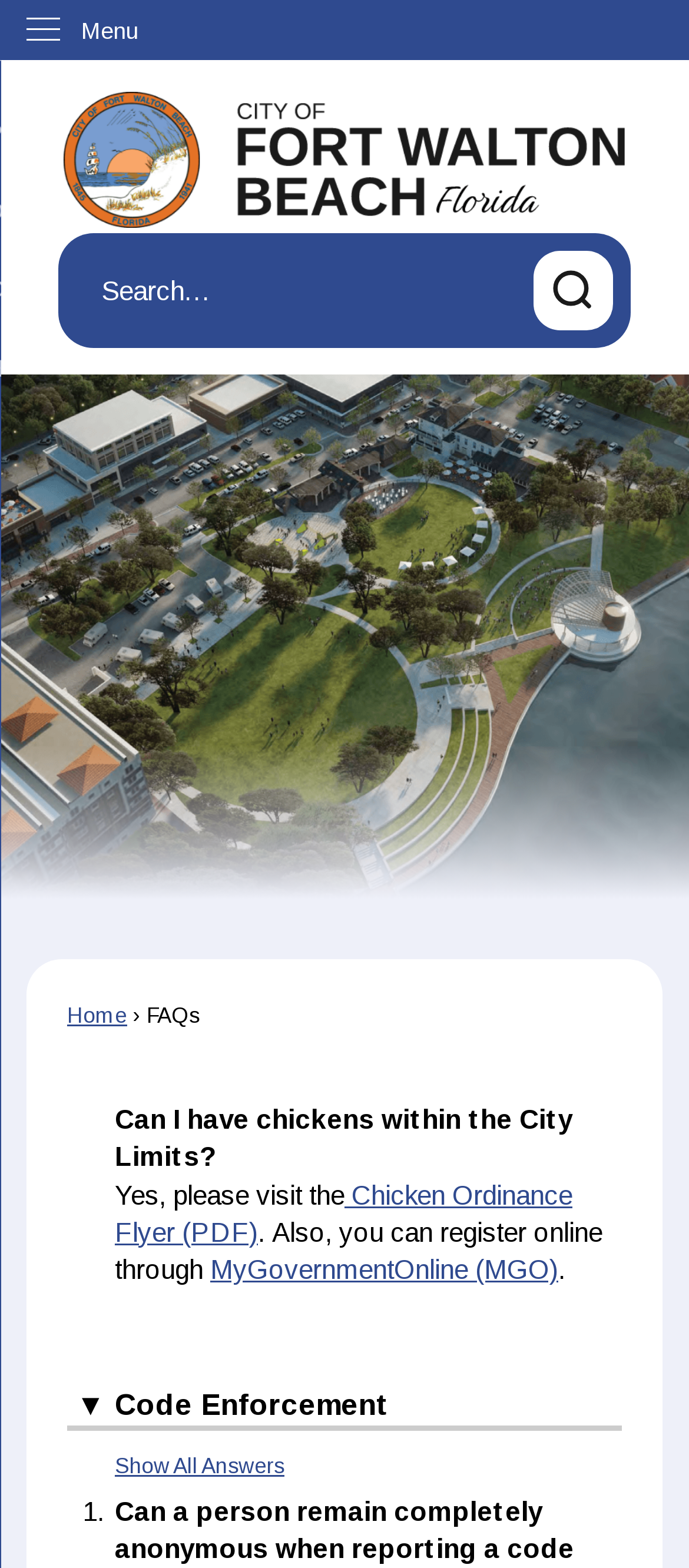Pinpoint the bounding box coordinates of the clickable area necessary to execute the following instruction: "Open the MENU". The coordinates should be given as four float numbers between 0 and 1, namely [left, top, right, bottom].

None